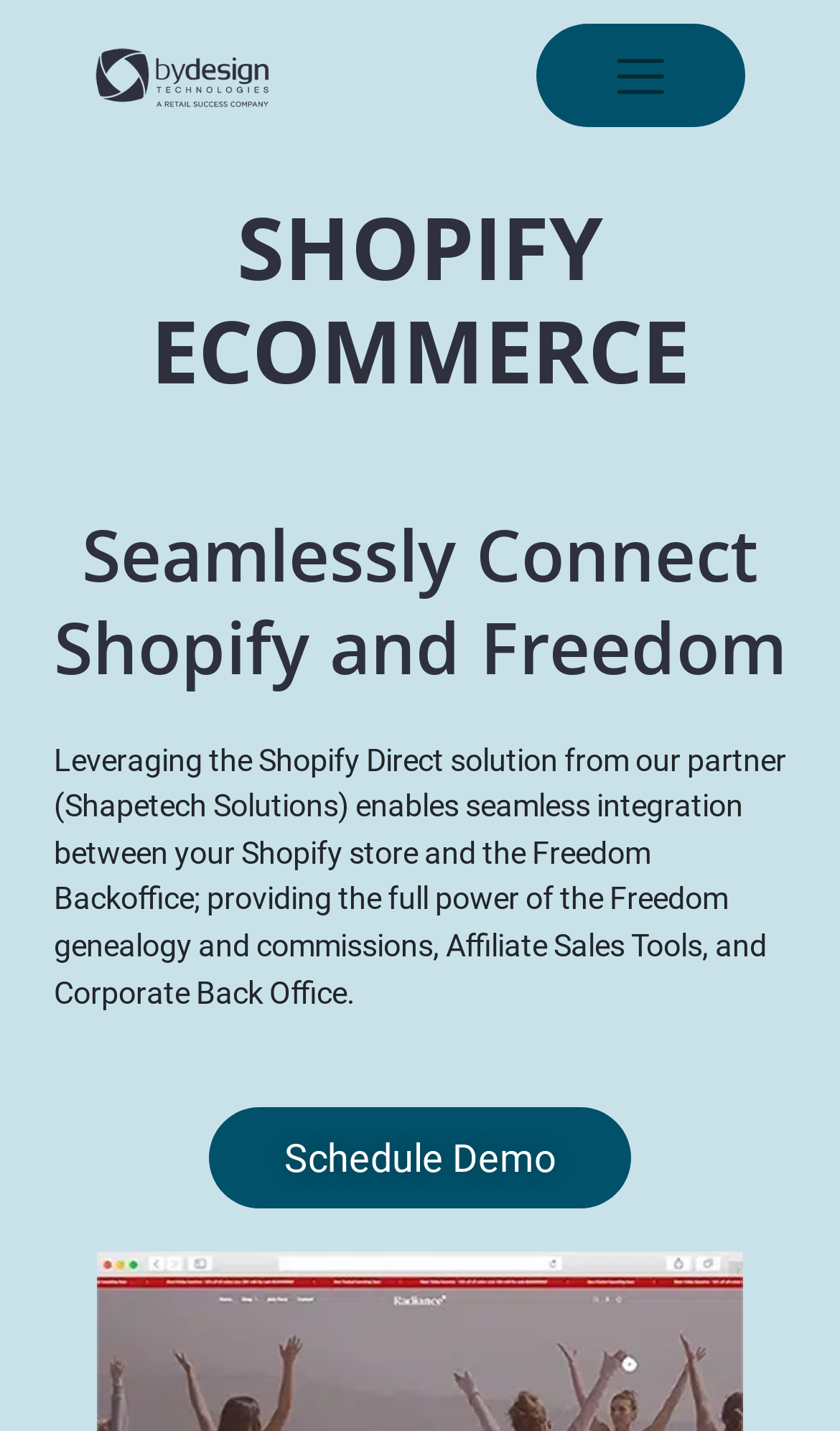Give a detailed overview of the webpage's appearance and contents.

The webpage is about MLM & Direct Selling Software Shopify Integration, specifically highlighting ByDesign Technologies' solution for affiliate companies using Shopify ecommerce. 

At the top left of the page, there is a link to "ByDesign Technologies" accompanied by an image with the same name. 

On the top right, a button labeled "Toggle navigation" is present. 

Below the top section, a large header spans across the page, divided into three sections. The first section contains a heading "SHOPIFY ECOMMERCE" in a prominent position. 

The second section has a heading "Seamlessly Connect Shopify and Freedom" followed by a paragraph of text that explains how ByDesign Technologies' solution enables seamless integration between Shopify stores and the Freedom Backoffice, providing features such as genealogy and commissions, Affiliate Sales Tools, and Corporate Back Office. 

The third section contains a "Schedule Demo" link.